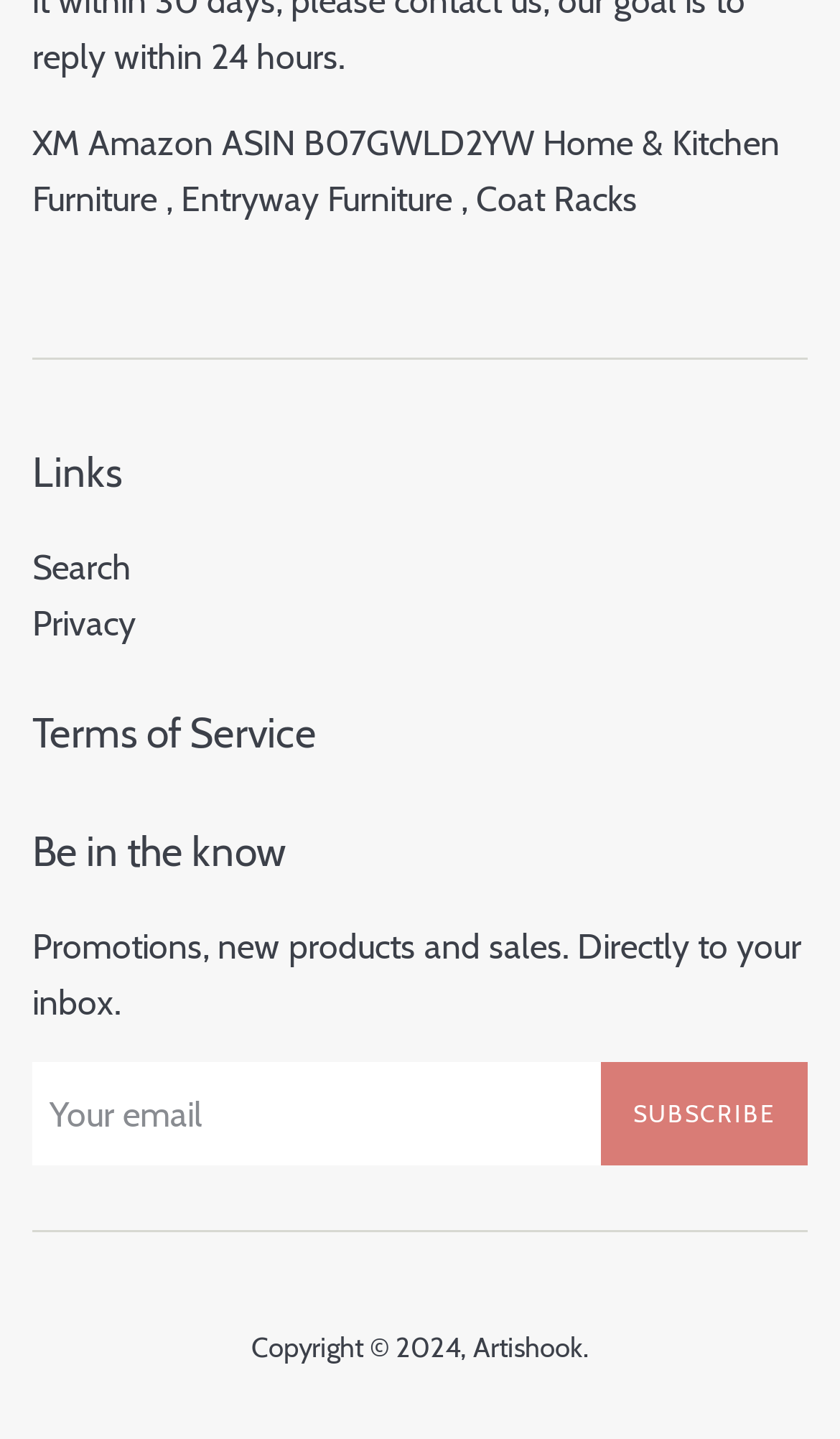Use a single word or phrase to answer the question: 
What is the function of the separator elements?

Separate sections